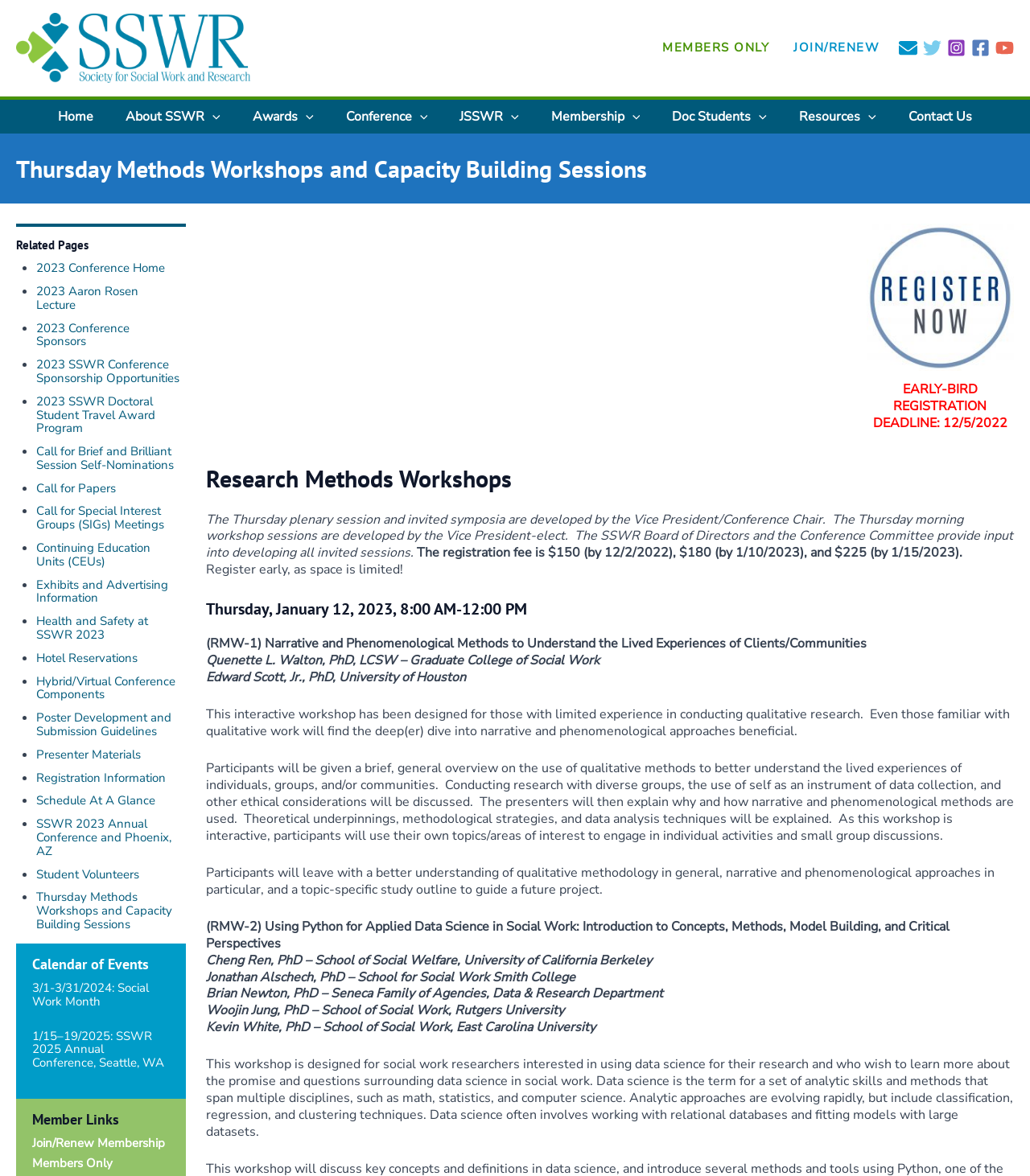Locate the bounding box coordinates of the area where you should click to accomplish the instruction: "Visit the City Guide".

None